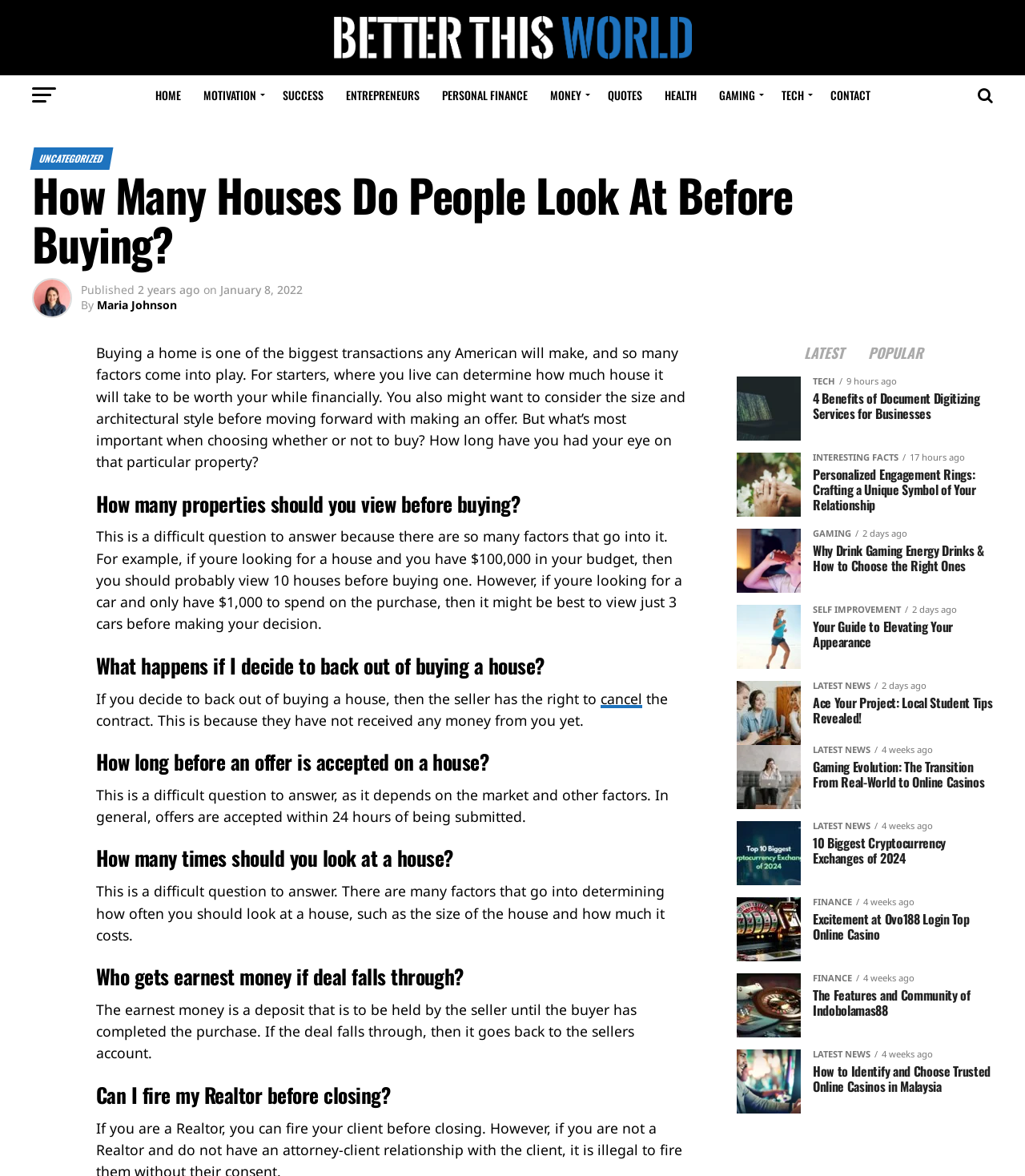How many links are in the top navigation bar?
From the image, respond with a single word or phrase.

11